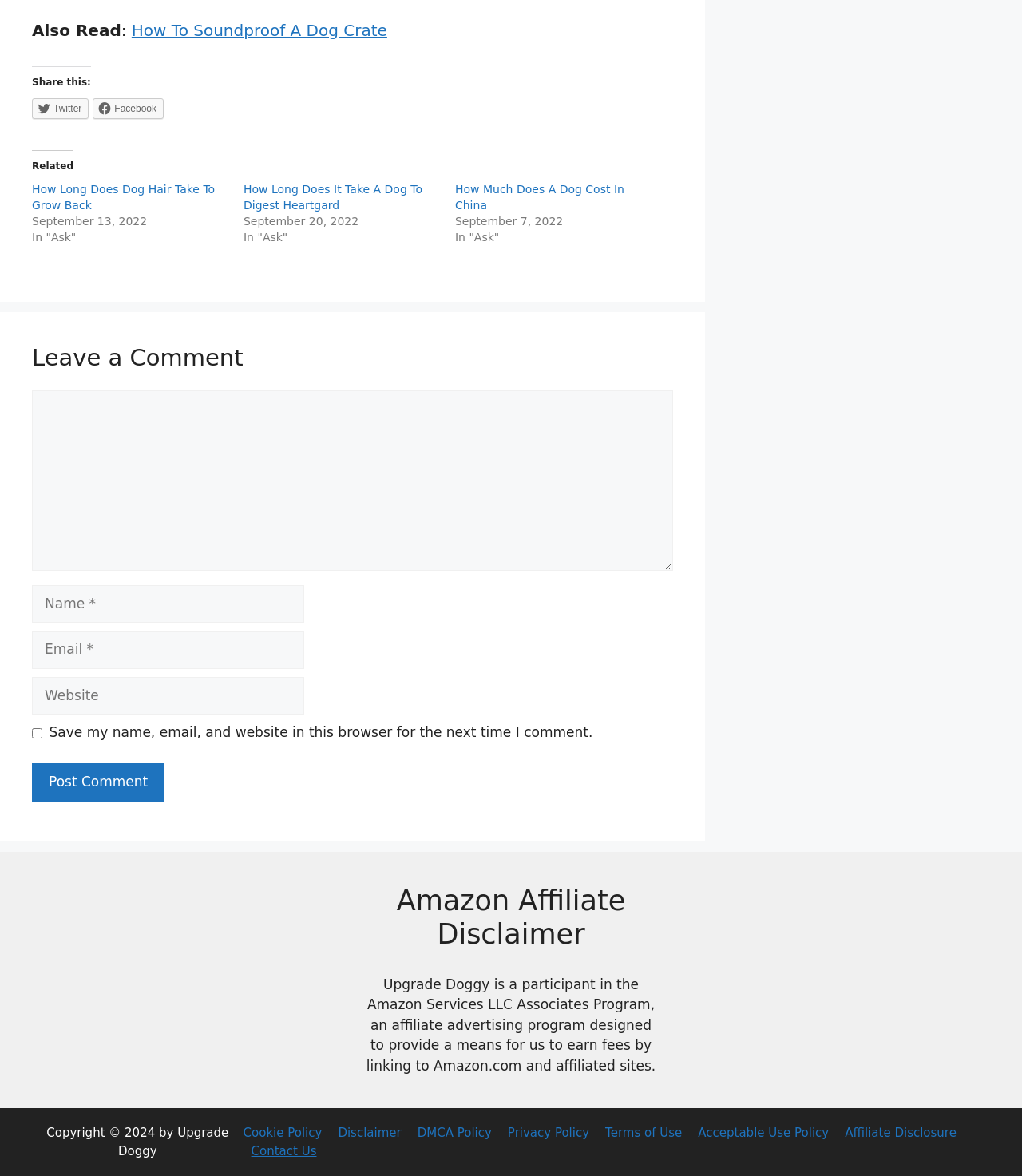What is the topic of the 'Related' section?
Analyze the image and deliver a detailed answer to the question.

The 'Related' section contains links to other articles, such as 'How Long Does Dog Hair Take To Grow Back', 'How Long Does It Take A Dog To Digest Heartgard', and 'How Much Does A Dog Cost In China'. This suggests that the topic of the 'Related' section is dog-related topics.